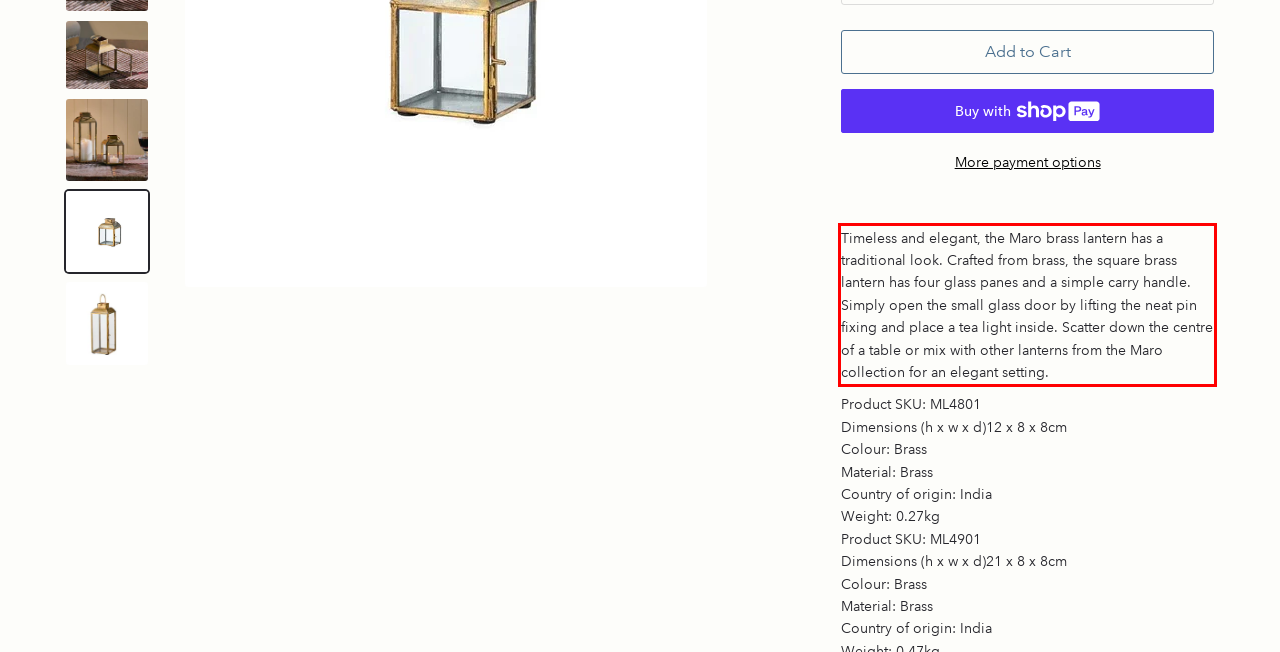Please analyze the provided webpage screenshot and perform OCR to extract the text content from the red rectangle bounding box.

Timeless and elegant, the Maro brass lantern has a traditional look. Crafted from brass, the square brass lantern has four glass panes and a simple carry handle. Simply open the small glass door by lifting the neat pin fixing and place a tea light inside. Scatter down the centre of a table or mix with other lanterns from the Maro collection for an elegant setting.